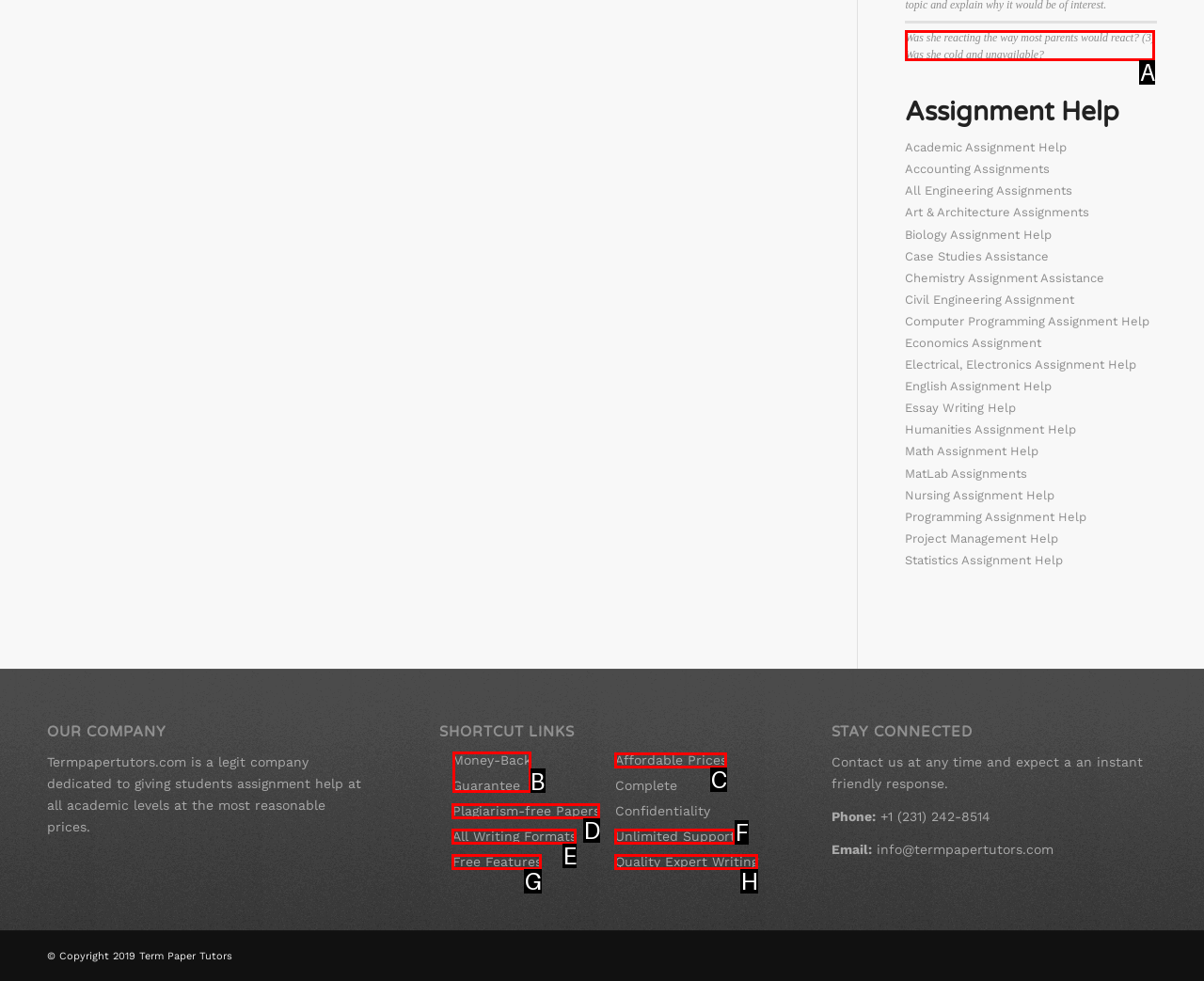Select the HTML element that should be clicked to accomplish the task: Click on 'Money-Back Guarantee' Reply with the corresponding letter of the option.

B